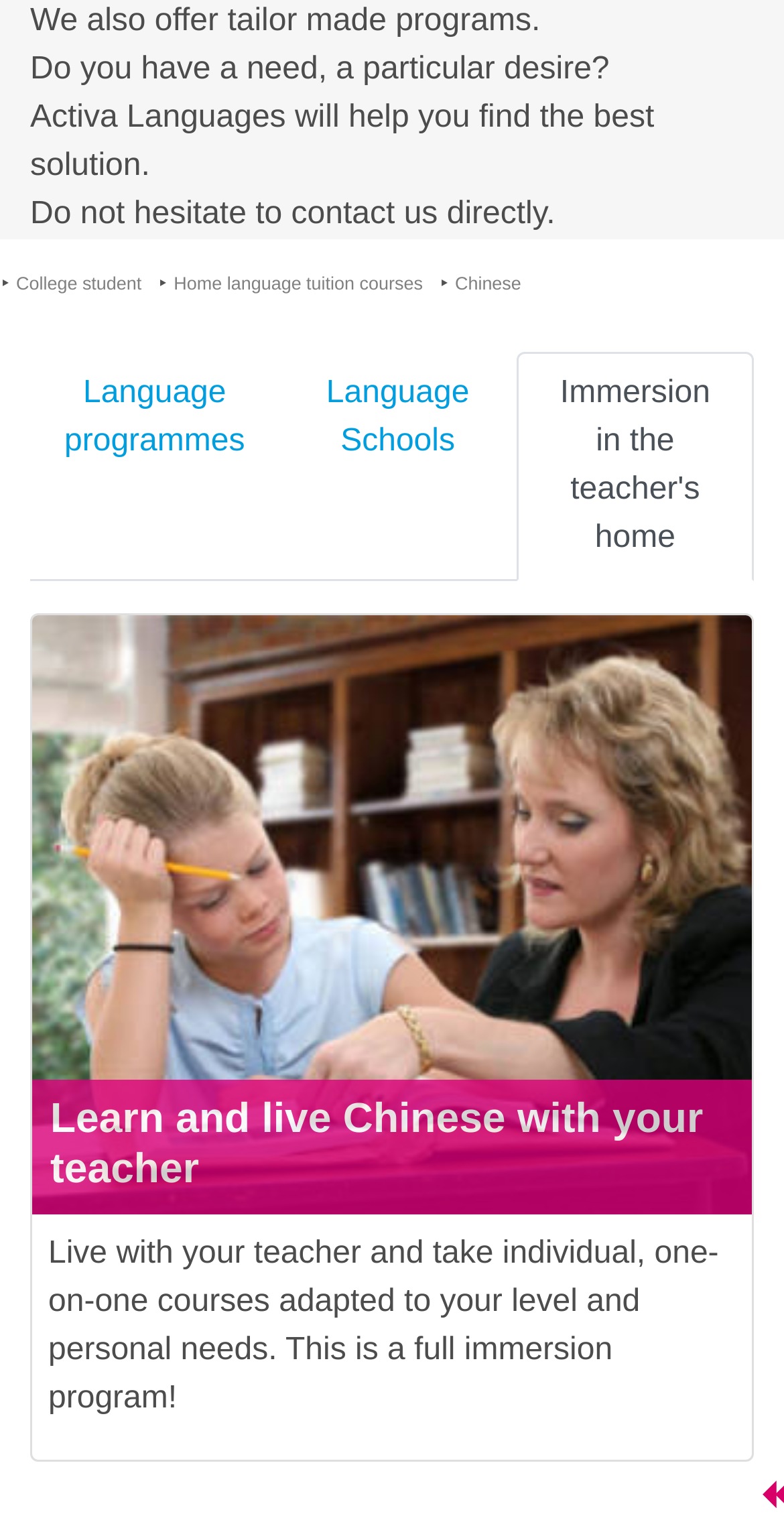Reply to the question with a single word or phrase:
What type of programs does Activa Languages offer?

Tailor made programs